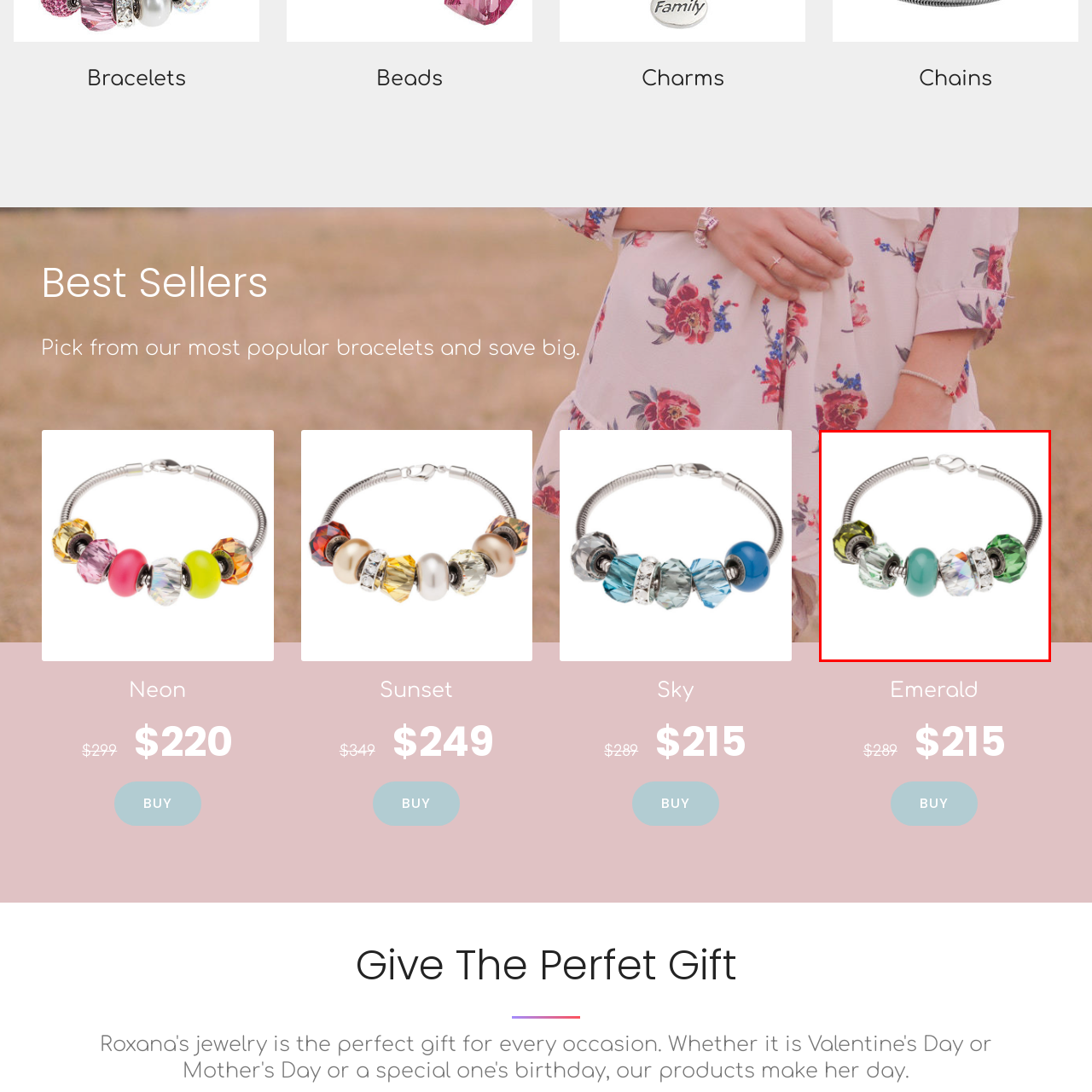Examine the segment of the image contained within the black box and respond comprehensively to the following question, based on the visual content: 
What is the material of the chain?

The caption describes the chain as 'sleek silver', indicating that the material used for the chain is silver.